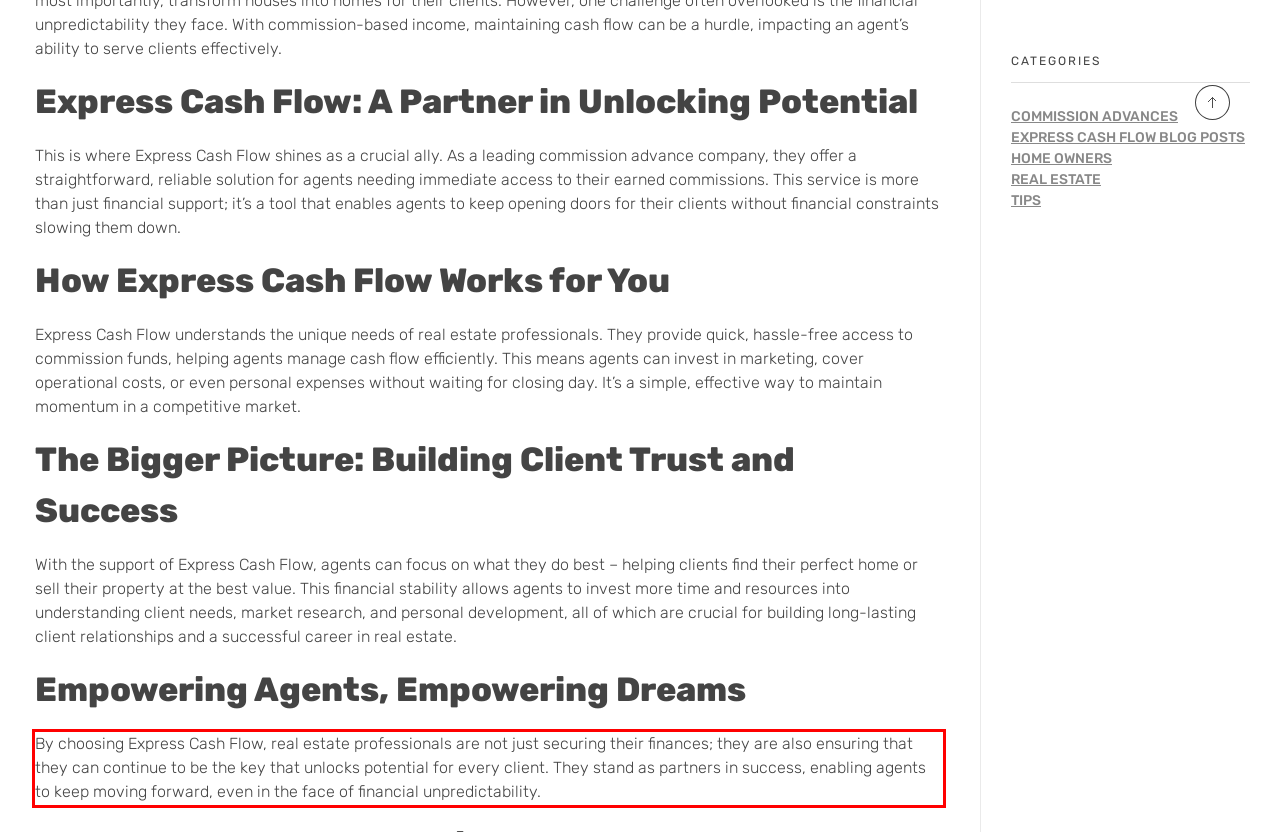Given a screenshot of a webpage, locate the red bounding box and extract the text it encloses.

By choosing Express Cash Flow, real estate professionals are not just securing their finances; they are also ensuring that they can continue to be the key that unlocks potential for every client. They stand as partners in success, enabling agents to keep moving forward, even in the face of financial unpredictability.